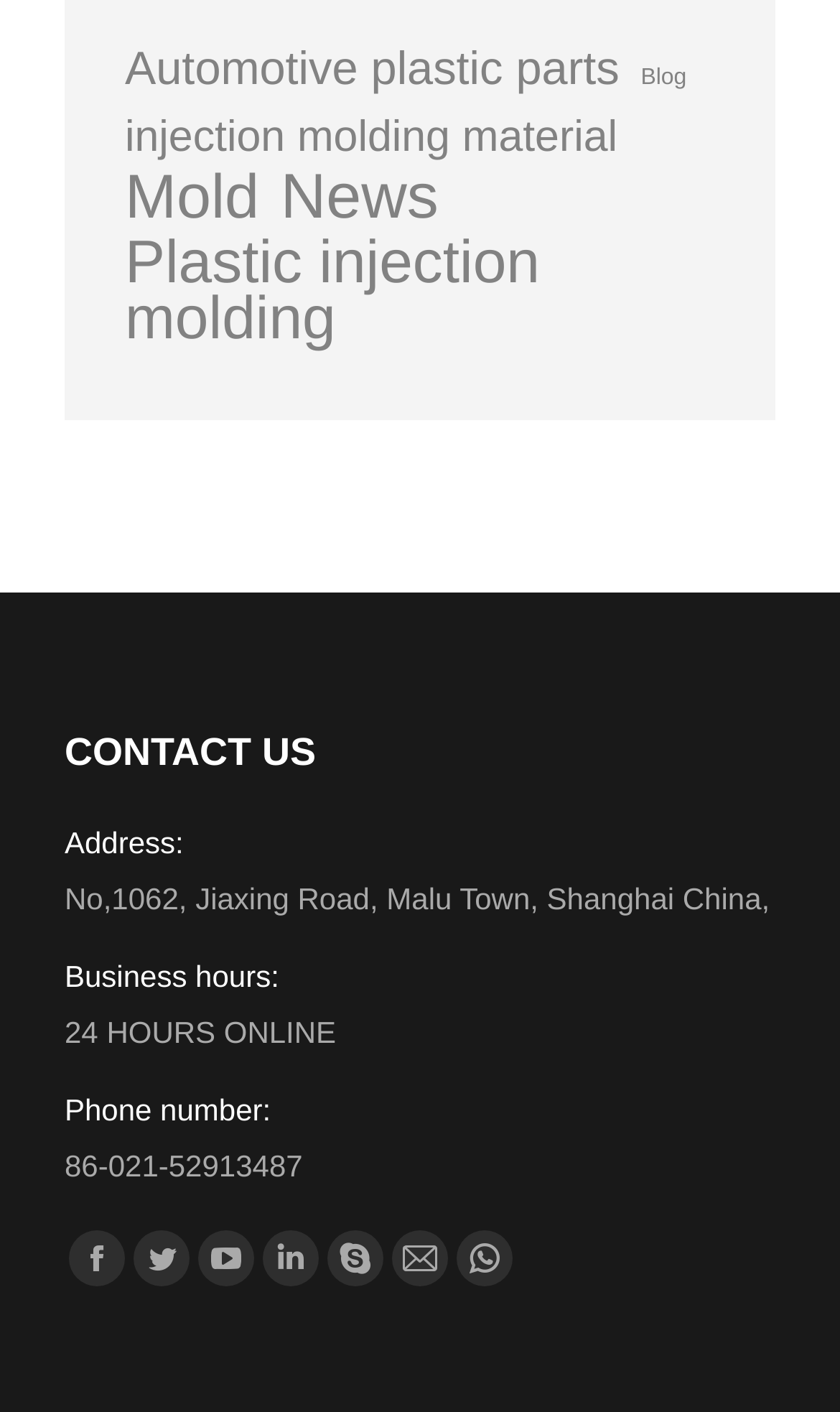Please specify the bounding box coordinates in the format (top-left x, top-left y, bottom-right x, bottom-right y), with values ranging from 0 to 1. Identify the bounding box for the UI component described as follows: injection molding material

[0.141, 0.078, 0.743, 0.117]